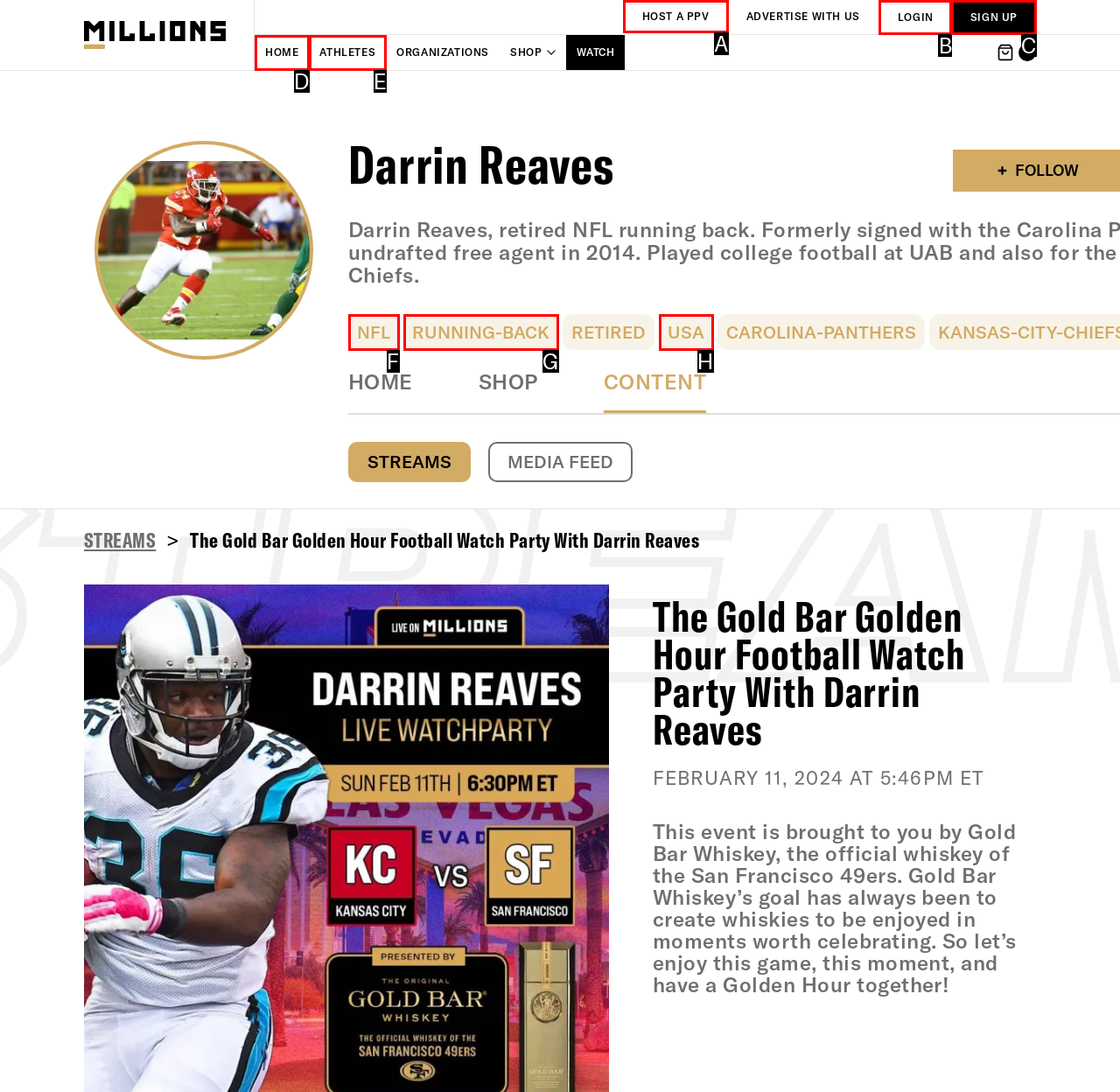Identify the correct choice to execute this task: View 'Areas We Cover' page to see the service areas
Respond with the letter corresponding to the right option from the available choices.

None